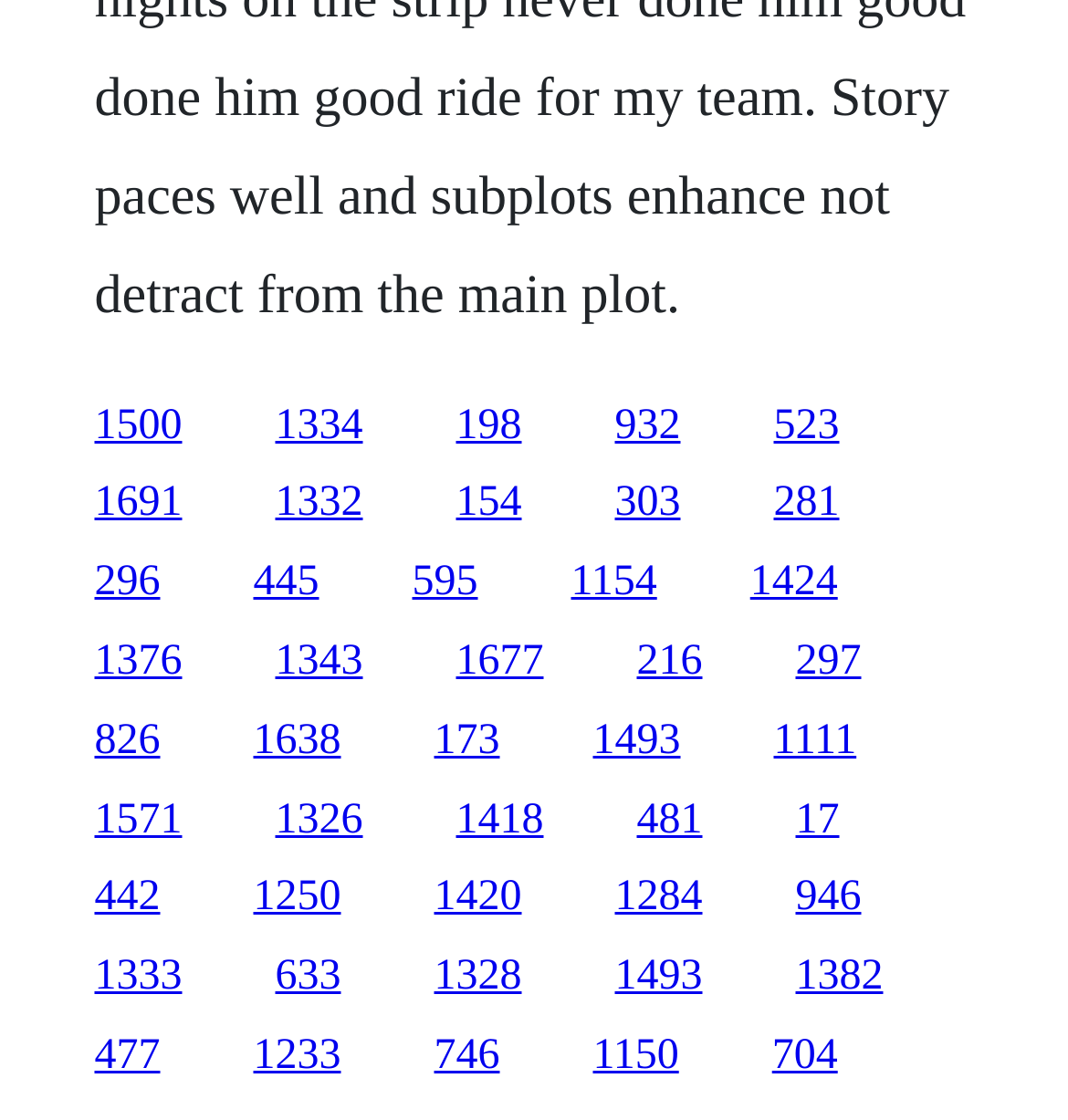Provide a short answer using a single word or phrase for the following question: 
How many links are on this webpage?

120